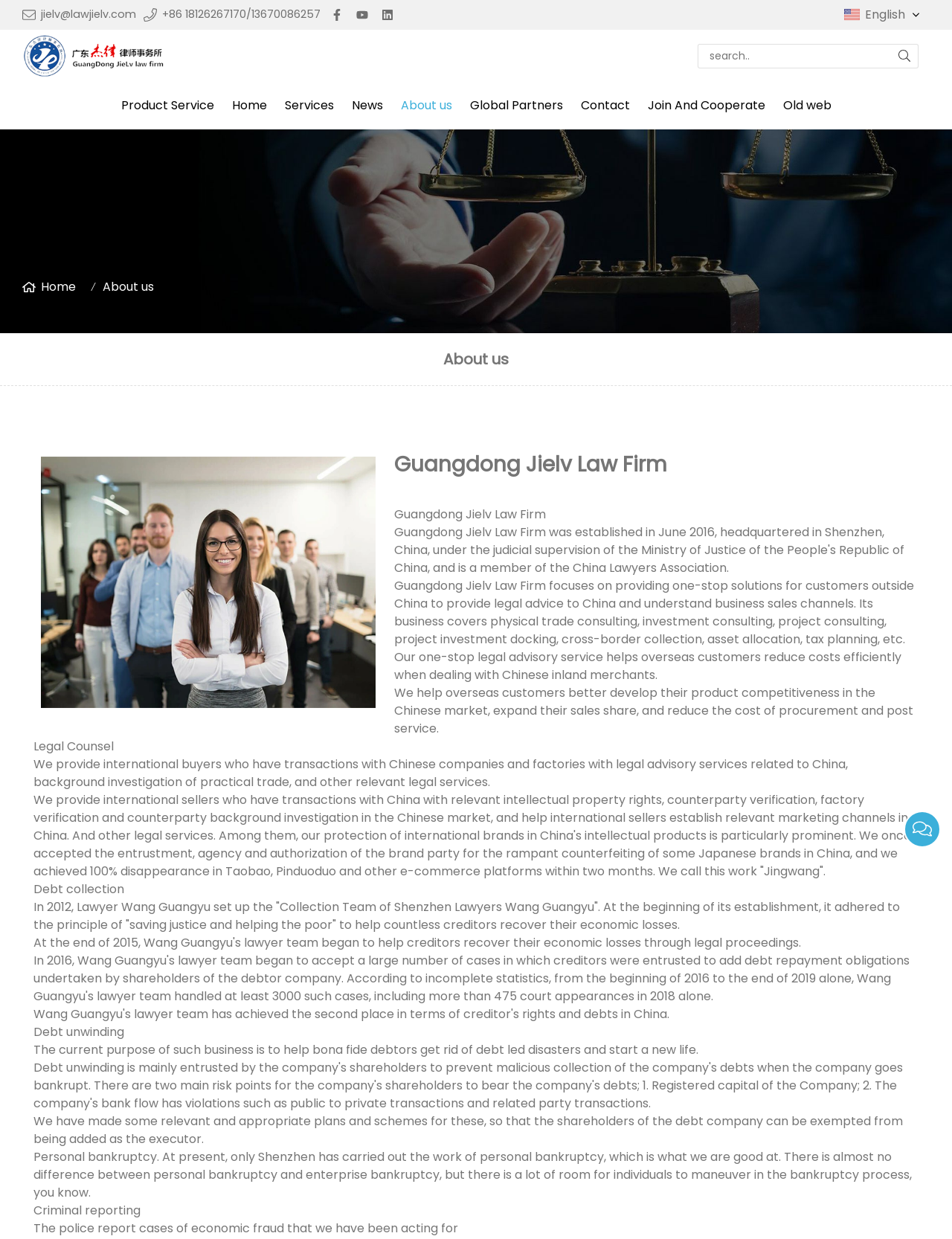Please reply to the following question with a single word or a short phrase:
What is the law firm's expertise in intellectual property rights?

Brand protection